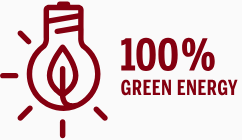Based on what you see in the screenshot, provide a thorough answer to this question: What does the light bulb graphic symbolize?

The caption states that the stylized light bulb graphic symbolizes sustainable energy solutions, which is a key aspect of the visual's message.